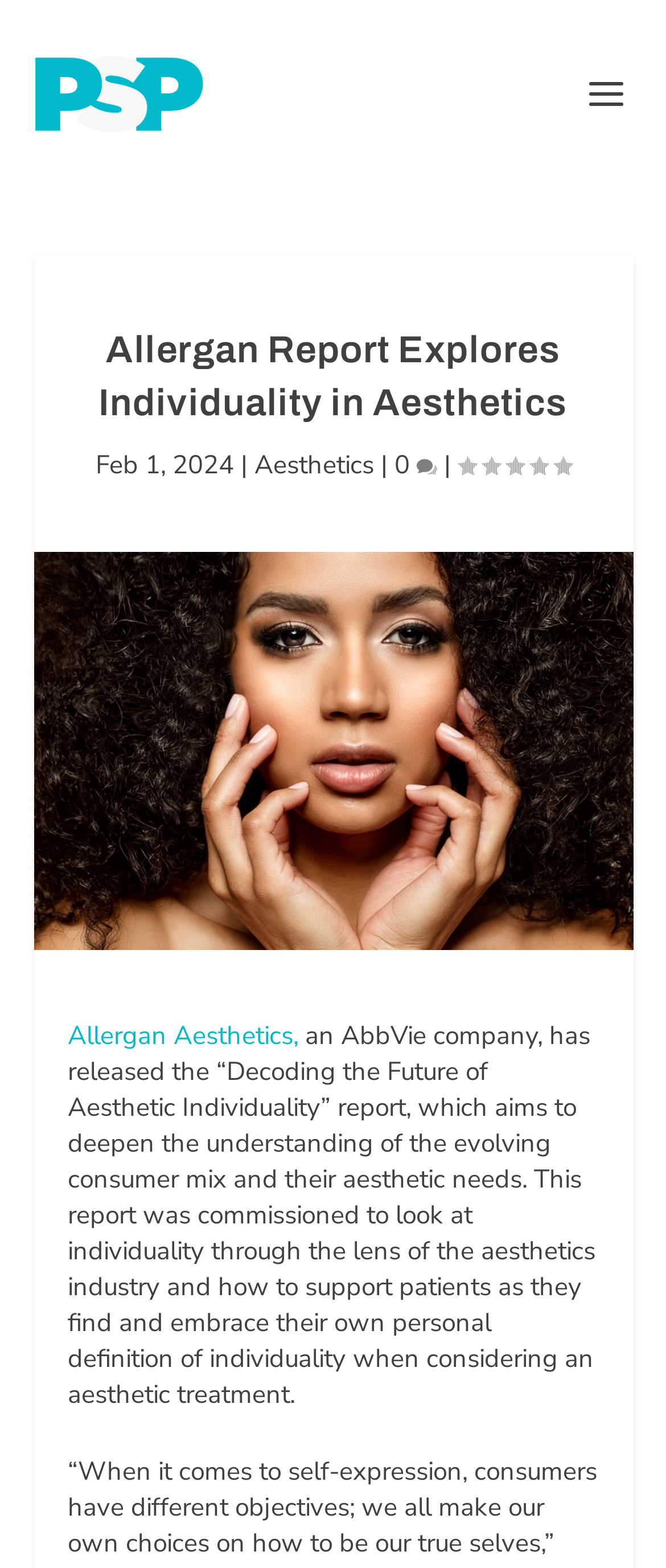What is the date of the report?
Kindly give a detailed and elaborate answer to the question.

I found the date of the report by looking at the text element that says 'Feb 1, 2024' which is located below the main heading.